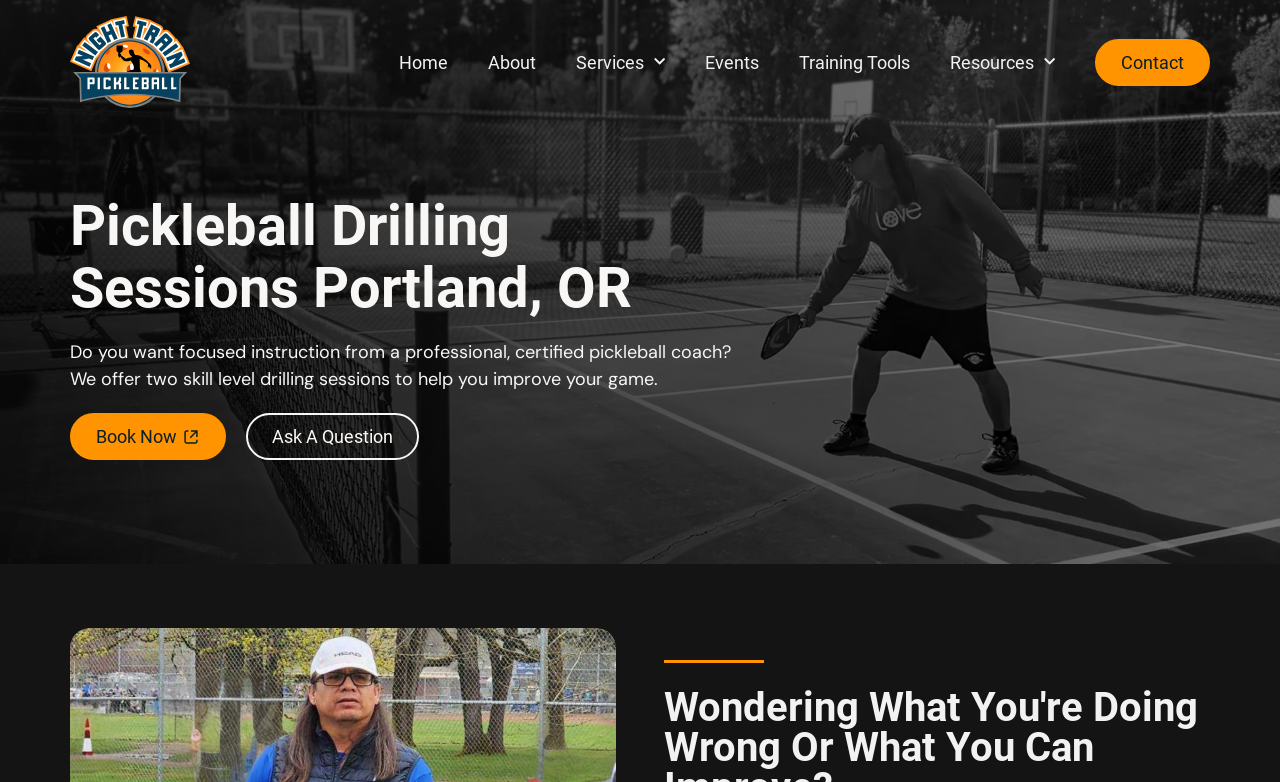Pinpoint the bounding box coordinates of the element you need to click to execute the following instruction: "Ask a question". The bounding box should be represented by four float numbers between 0 and 1, in the format [left, top, right, bottom].

[0.192, 0.528, 0.327, 0.588]